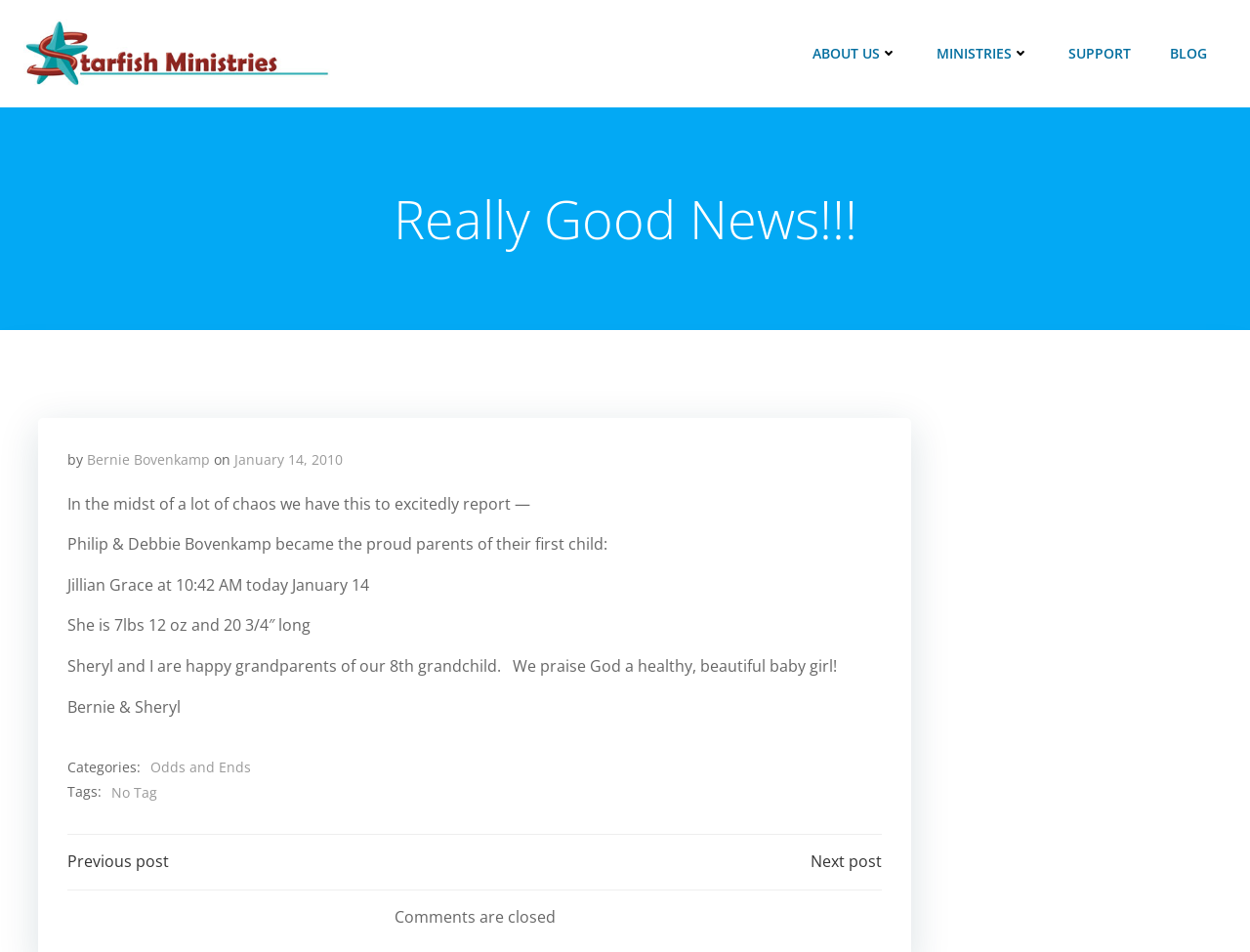Extract the bounding box coordinates for the UI element described as: "Odds and Ends".

[0.12, 0.795, 0.201, 0.818]